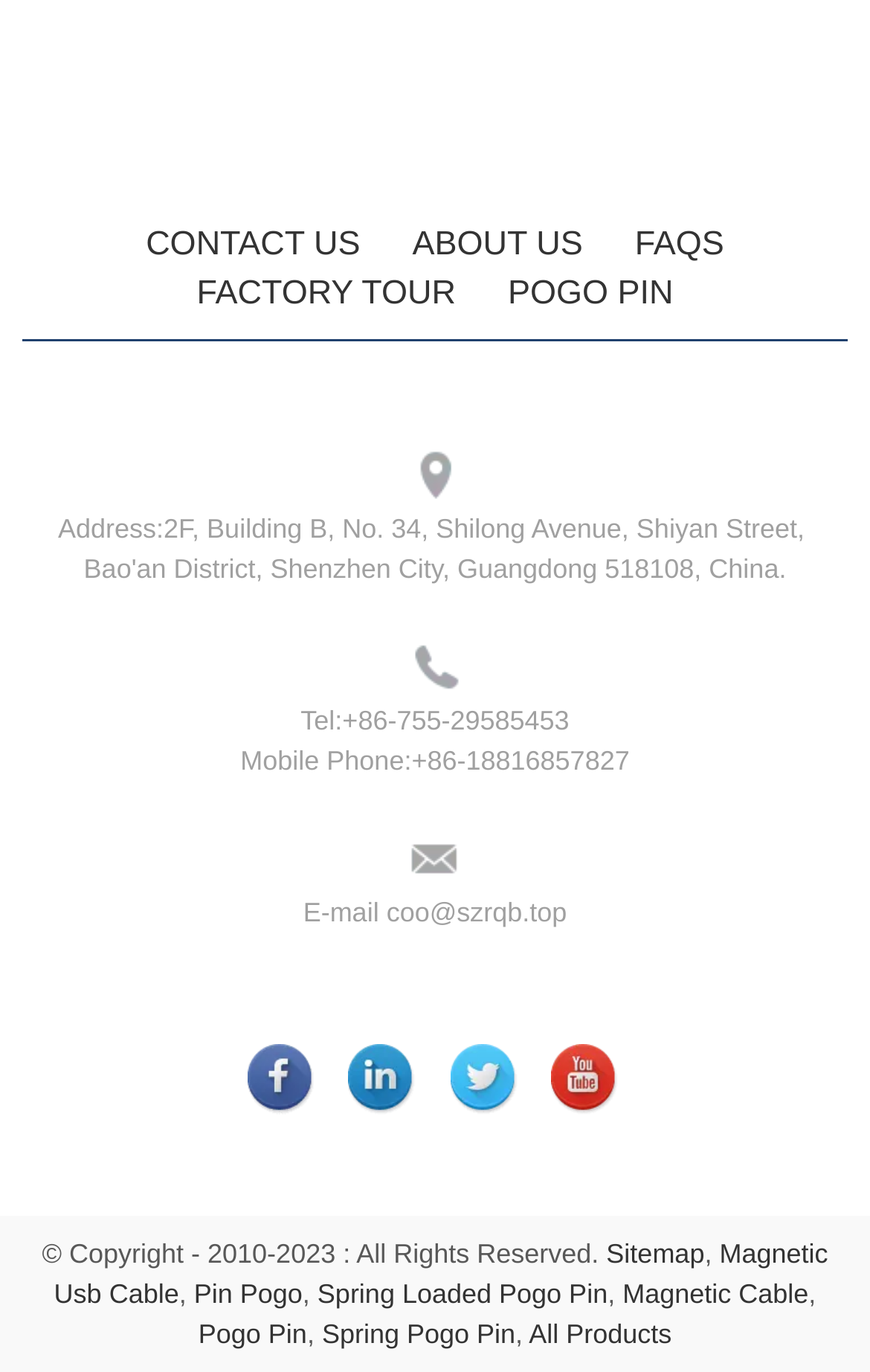Using the given element description, provide the bounding box coordinates (top-left x, top-left y, bottom-right x, bottom-right y) for the corresponding UI element in the screenshot: Magnetic Usb Cable

[0.062, 0.903, 0.952, 0.955]